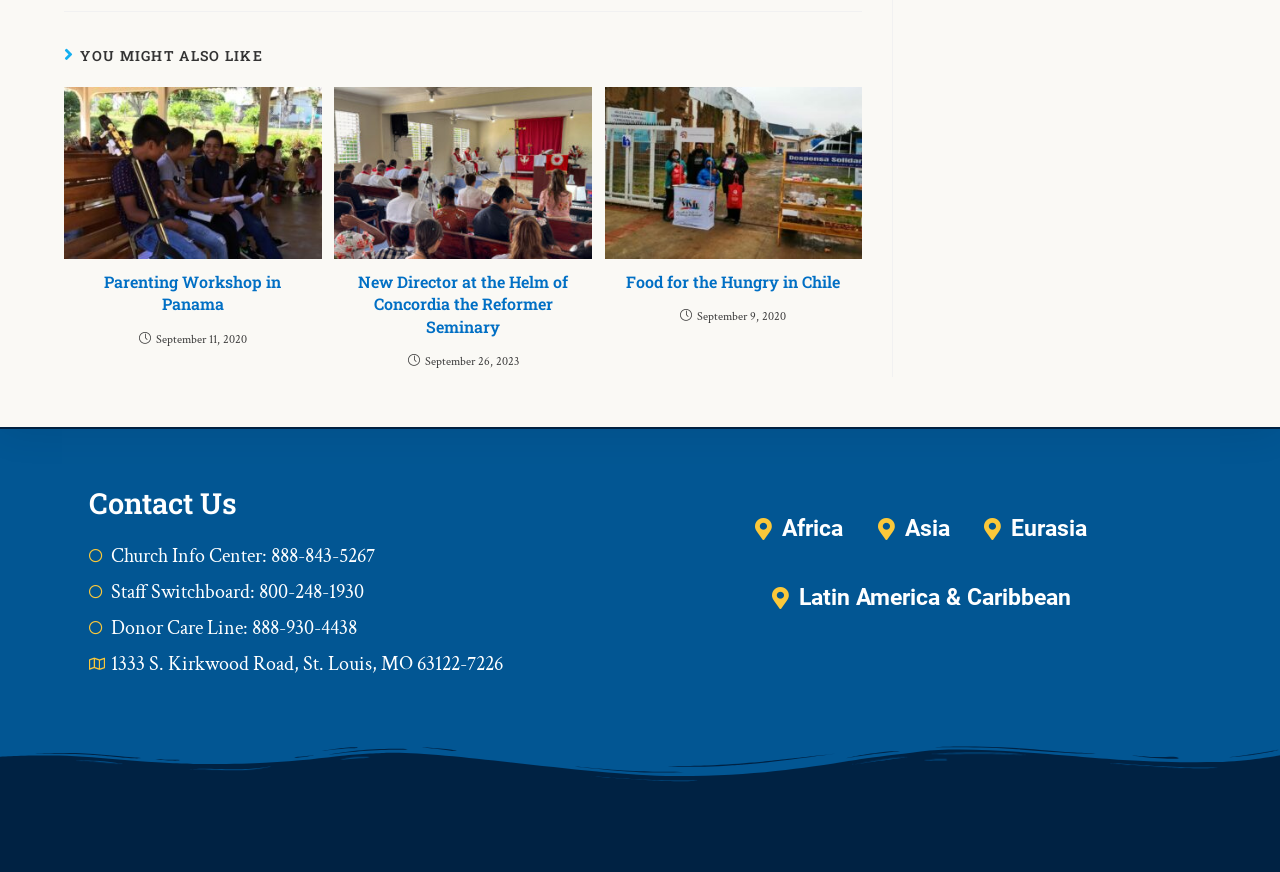What is the date of the 'Food for the Hungry in Chile' article?
Please provide a single word or phrase as the answer based on the screenshot.

September 9, 2020